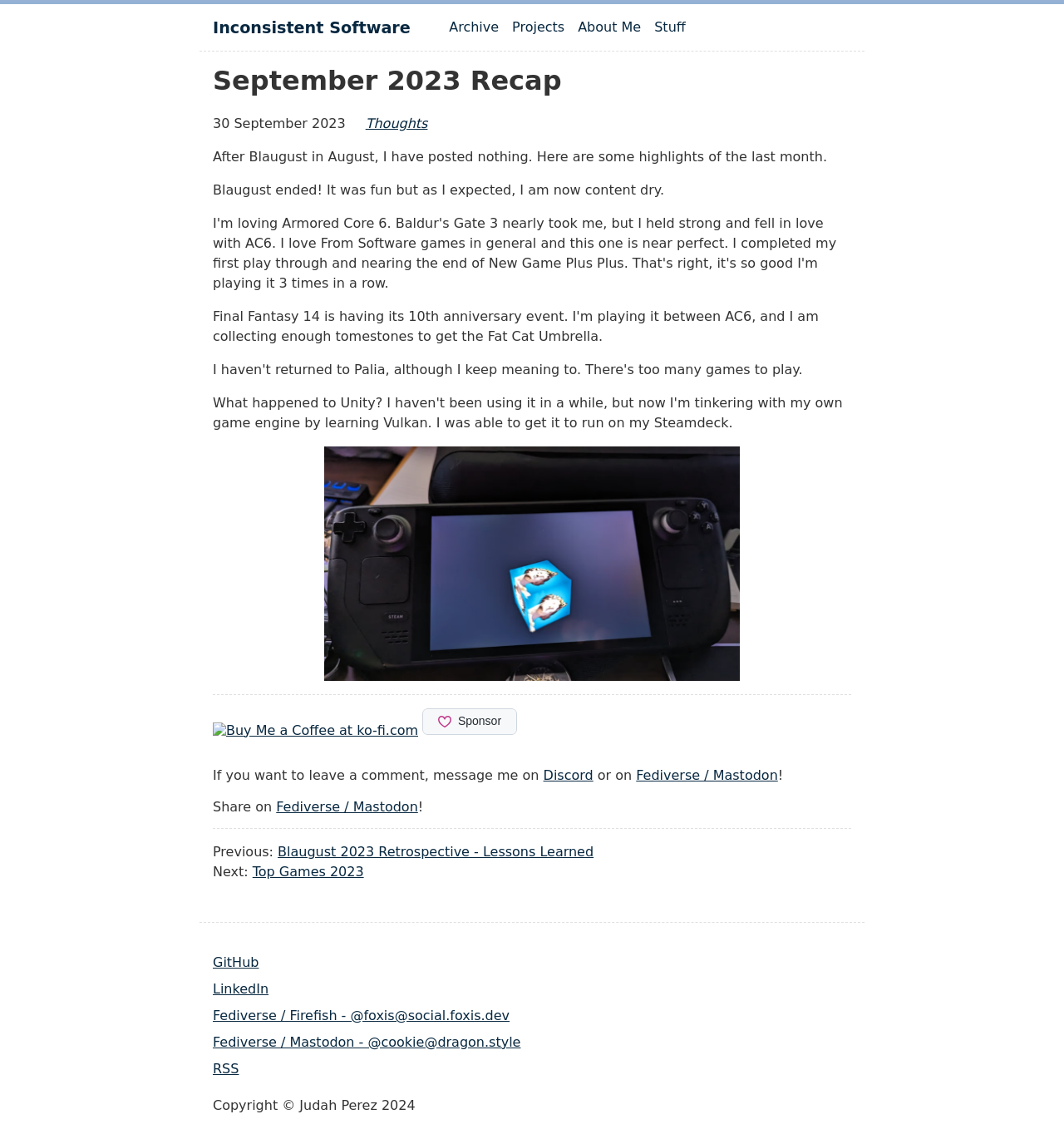Bounding box coordinates are specified in the format (top-left x, top-left y, bottom-right x, bottom-right y). All values are floating point numbers bounded between 0 and 1. Please provide the bounding box coordinate of the region this sentence describes: Inconsistent Software

[0.2, 0.016, 0.386, 0.033]